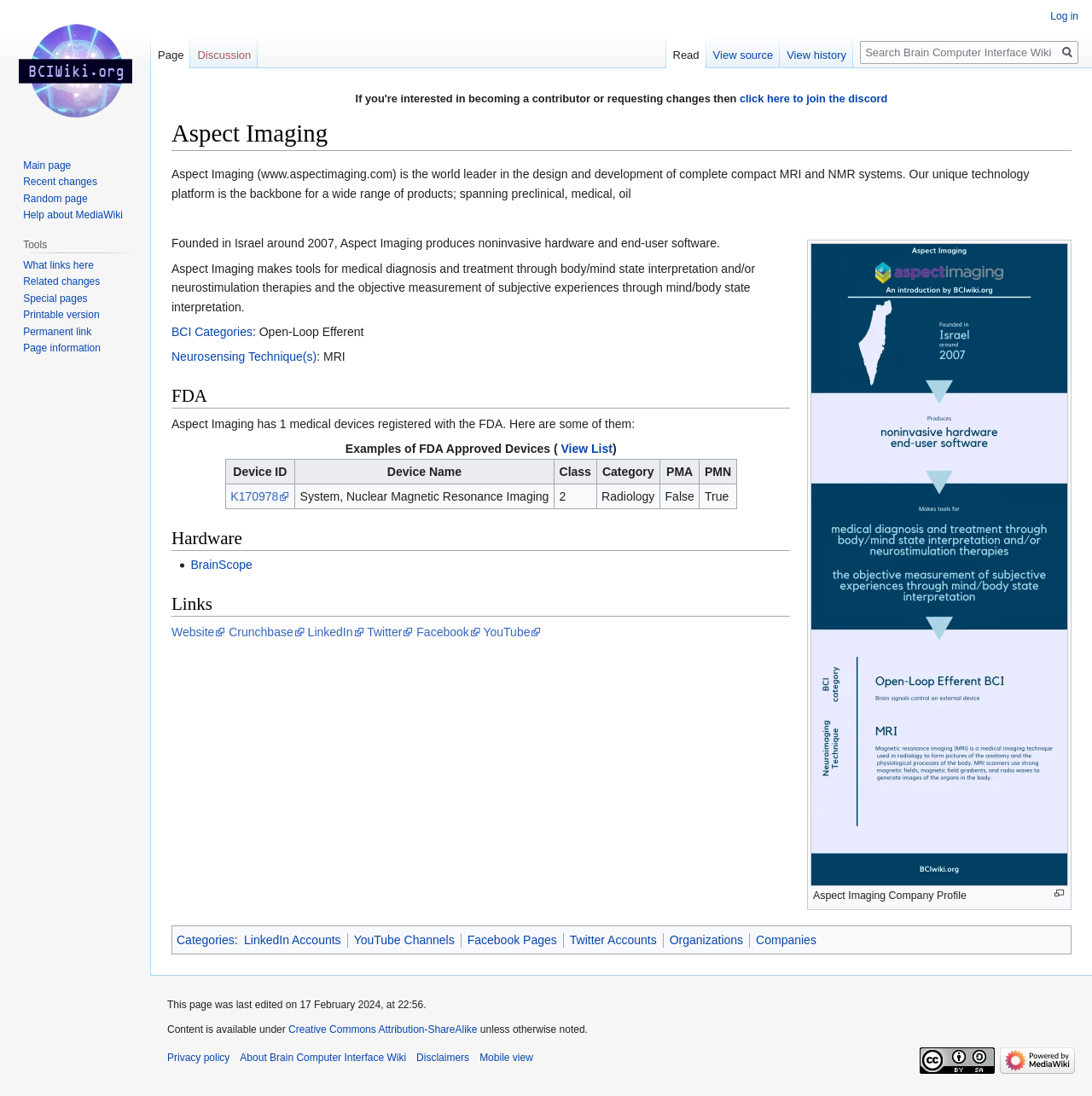Identify the bounding box coordinates of the clickable region necessary to fulfill the following instruction: "search". The bounding box coordinates should be four float numbers between 0 and 1, i.e., [left, top, right, bottom].

[0.788, 0.037, 0.988, 0.059]